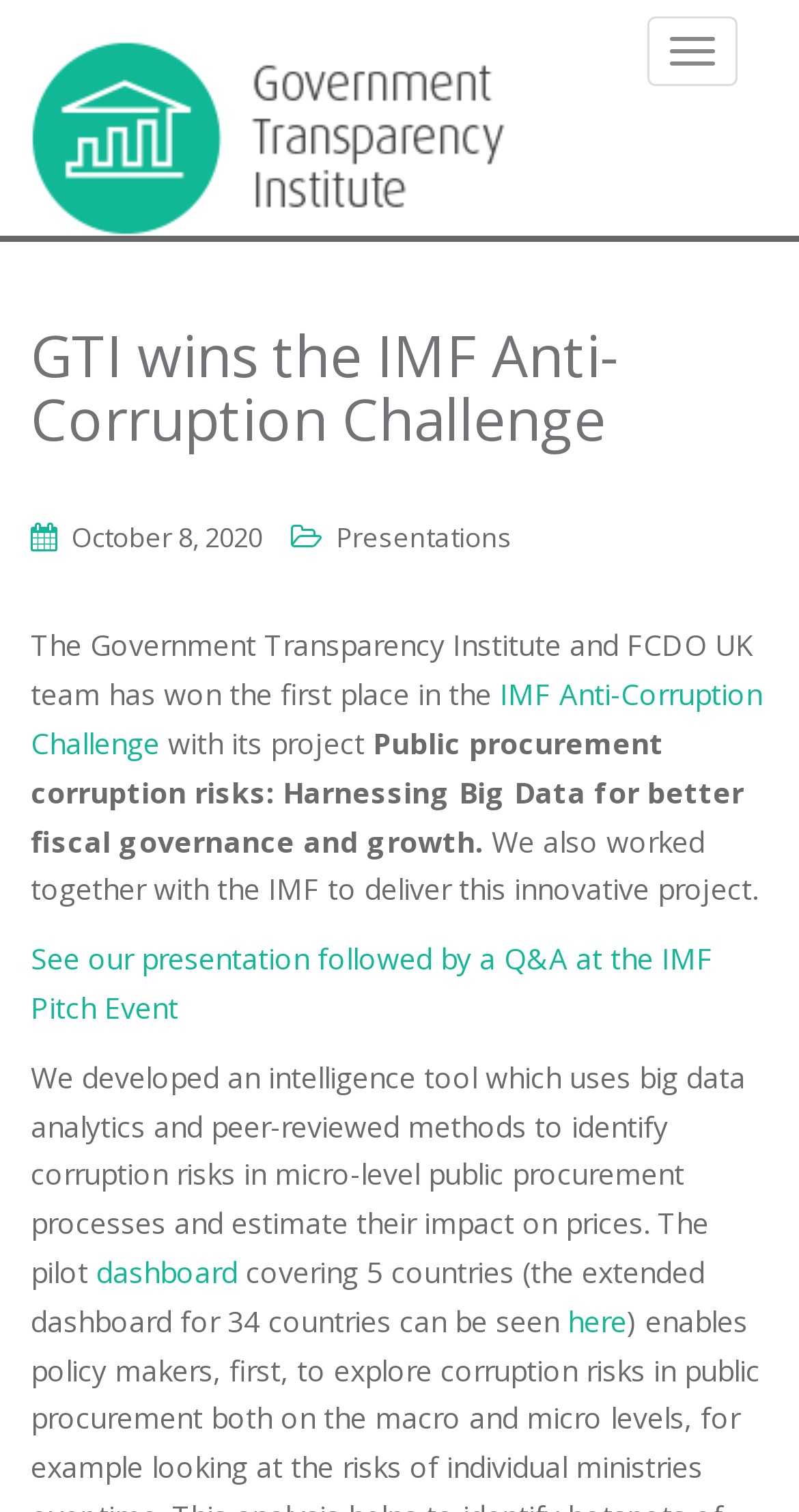Determine the bounding box coordinates for the area that should be clicked to carry out the following instruction: "Open the dashboard".

[0.121, 0.828, 0.297, 0.854]